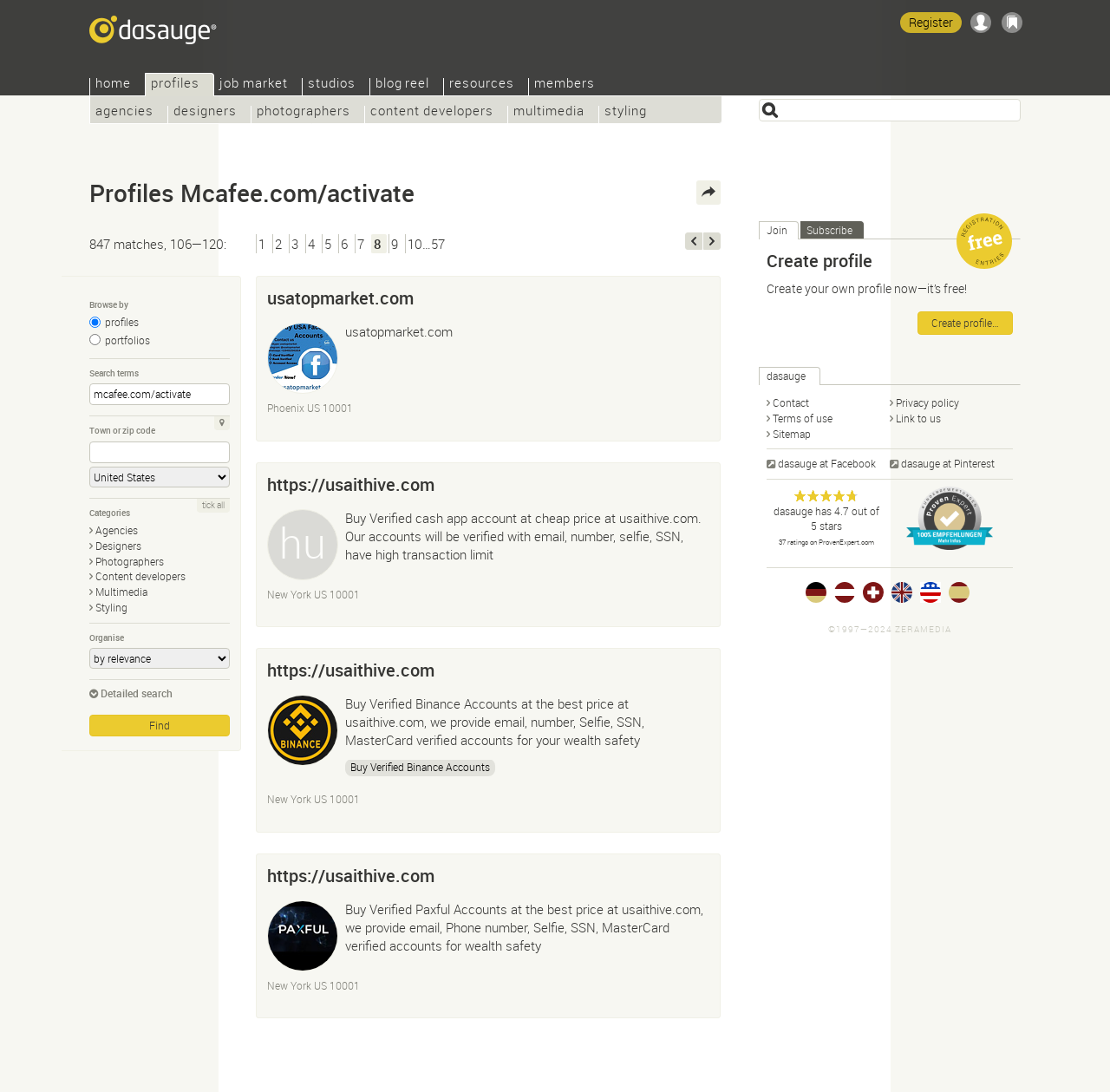Mark the bounding box of the element that matches the following description: "title="Login/Register (Alt+L)"".

[0.87, 0.006, 0.898, 0.035]